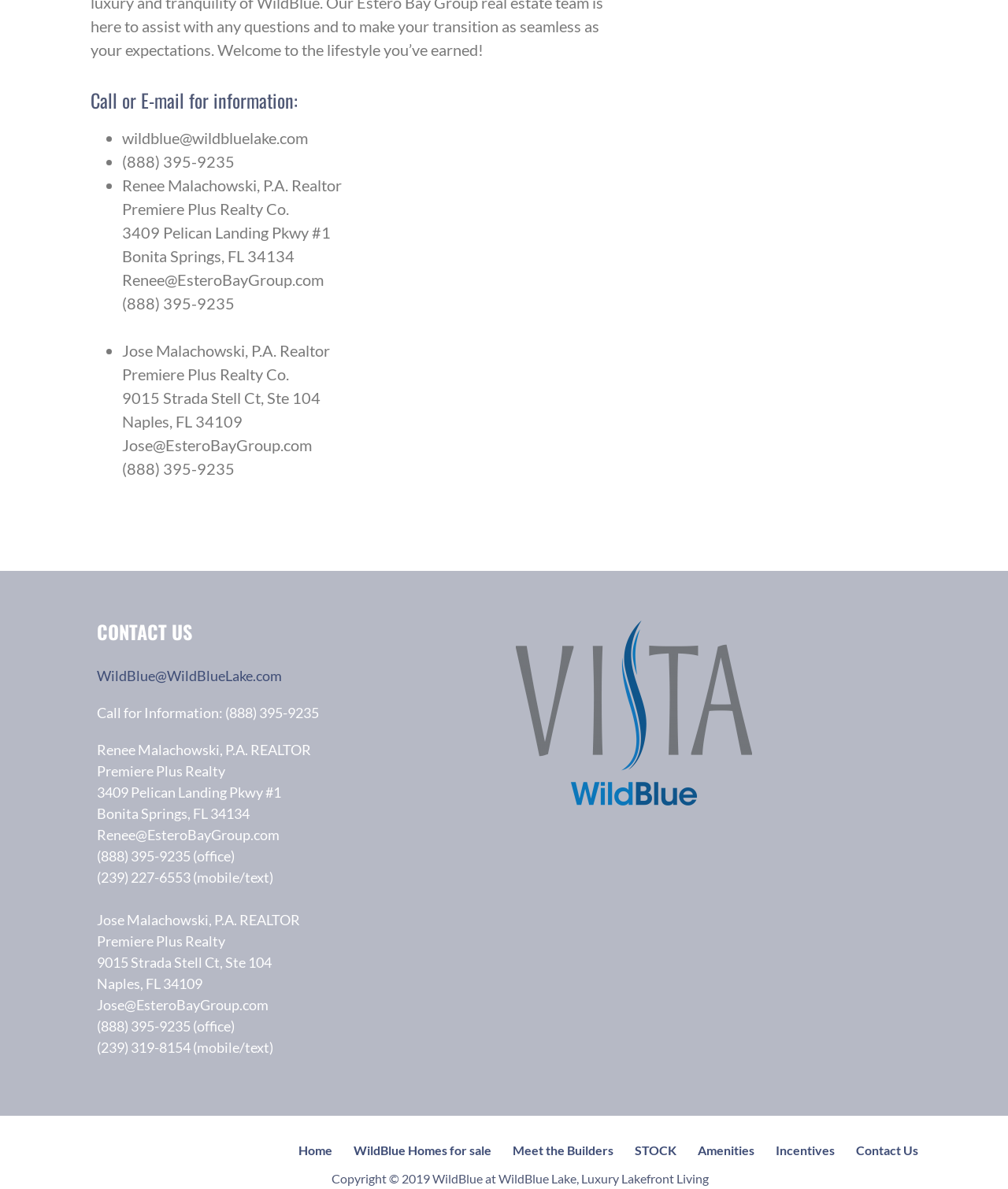With reference to the screenshot, provide a detailed response to the question below:
What is the name of the realty company associated with Renee Malachowski?

I found the name of the realty company associated with Renee Malachowski in the CONTACT US section, where it lists her company as Premiere Plus Realty.